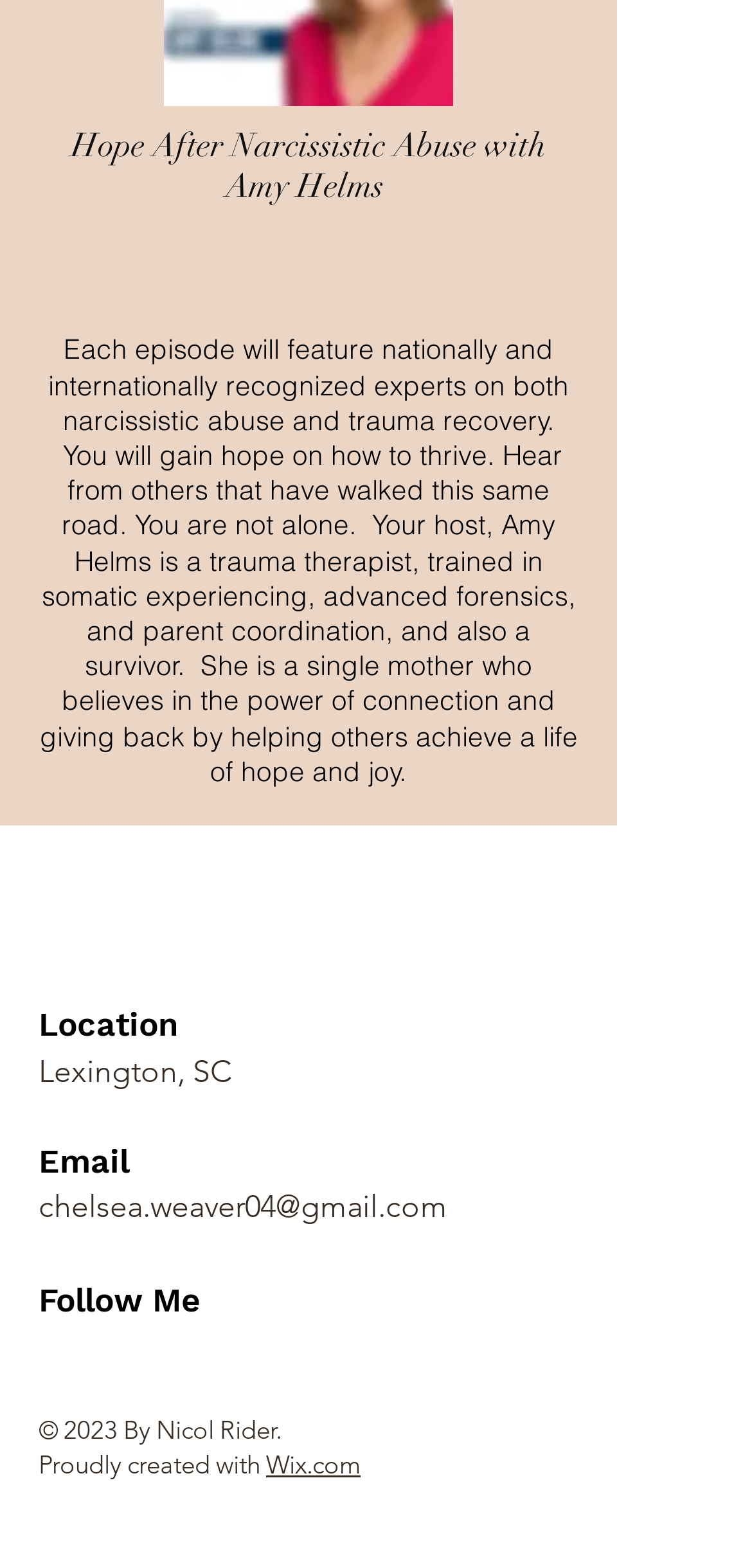What is the host of the podcast?
Please respond to the question with a detailed and informative answer.

The host of the podcast is mentioned in the StaticText element with the text 'Your host, Amy Helms is a trauma therapist, trained in somatic experiencing, advanced forensics, and parent coordination, and also a survivor.'